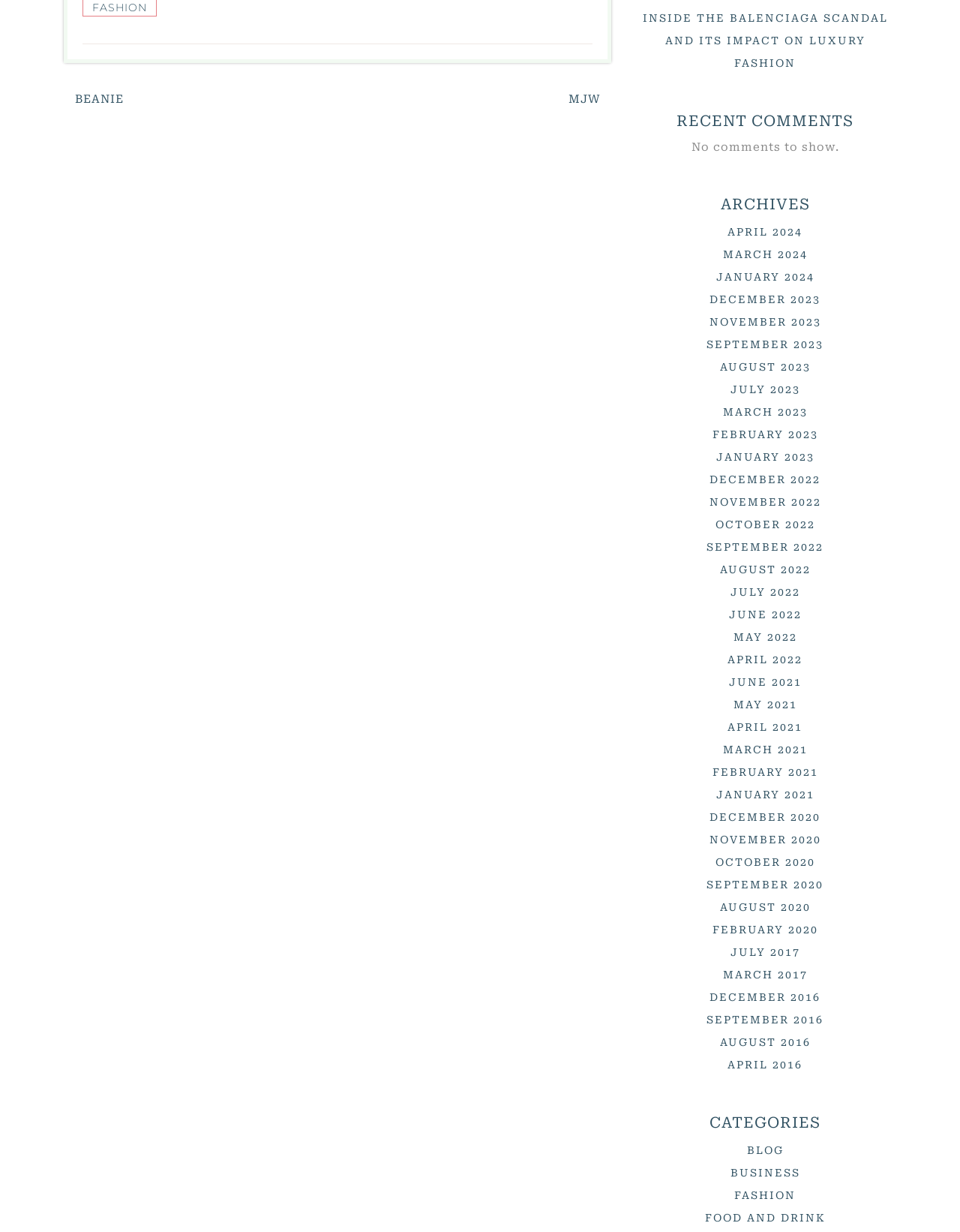Pinpoint the bounding box coordinates of the clickable area necessary to execute the following instruction: "Explore FASHION category". The coordinates should be given as four float numbers between 0 and 1, namely [left, top, right, bottom].

[0.765, 0.965, 0.829, 0.975]